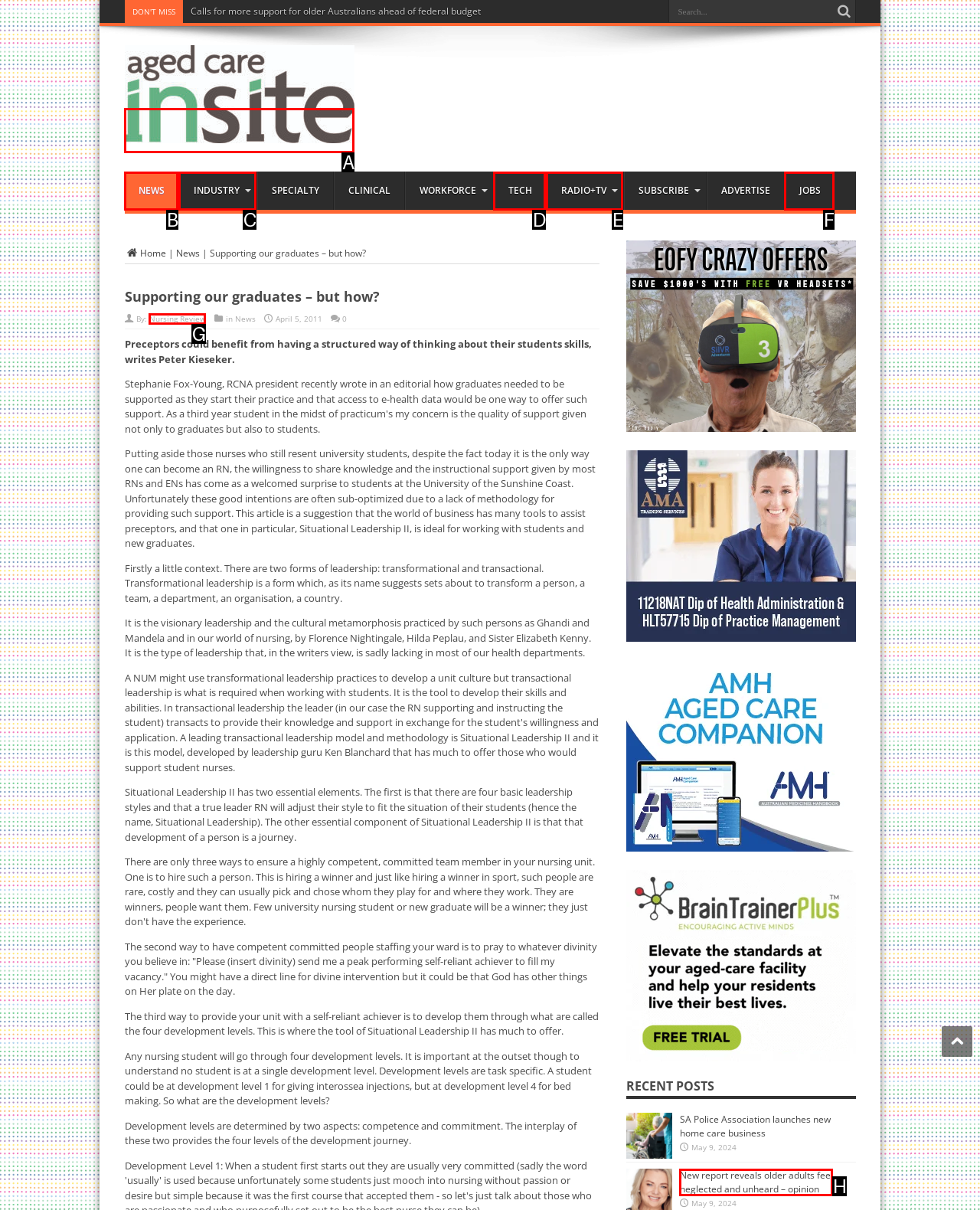Using the given description: Jobs, identify the HTML element that corresponds best. Answer with the letter of the correct option from the available choices.

F